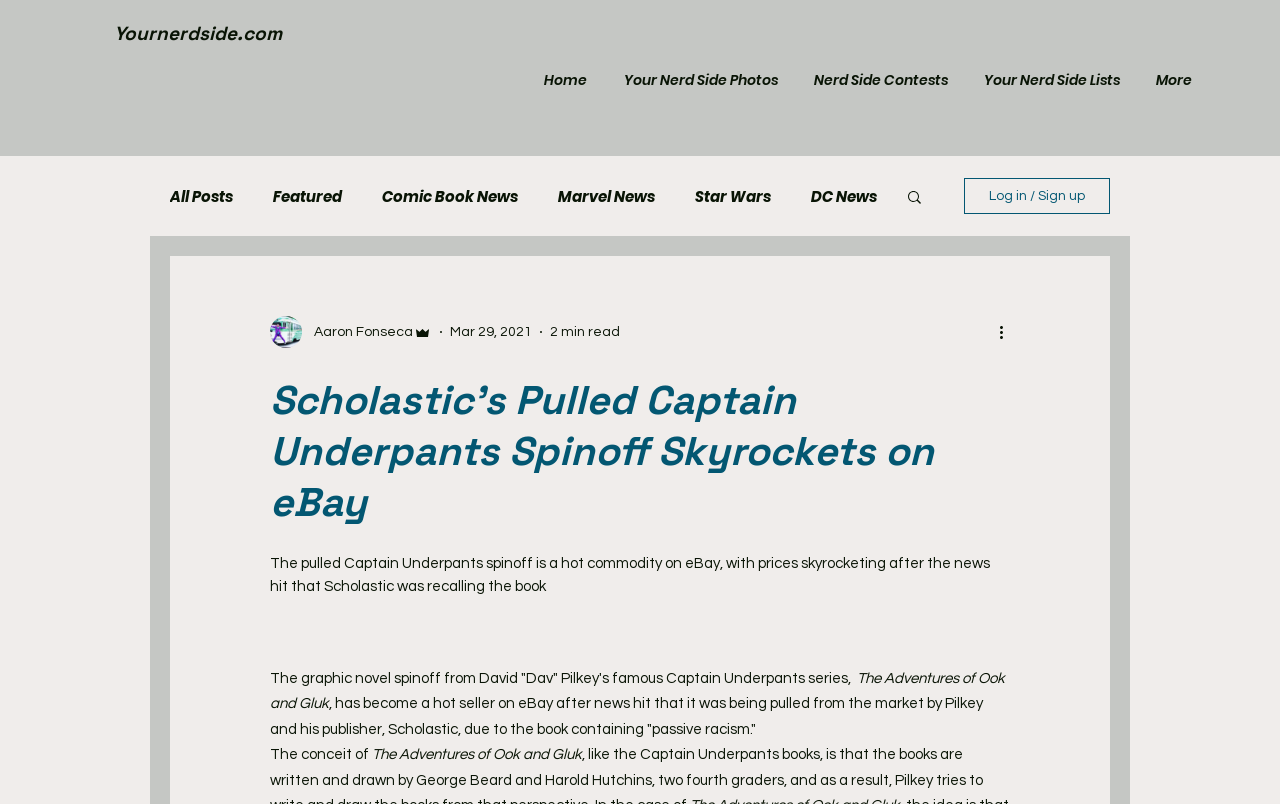What is the topic of the main article?
Provide a detailed and well-explained answer to the question.

The main article on the webpage is about the pulled Captain Underpants spinoff and its skyrocketing prices on eBay after the news of its recall by Scholastic.